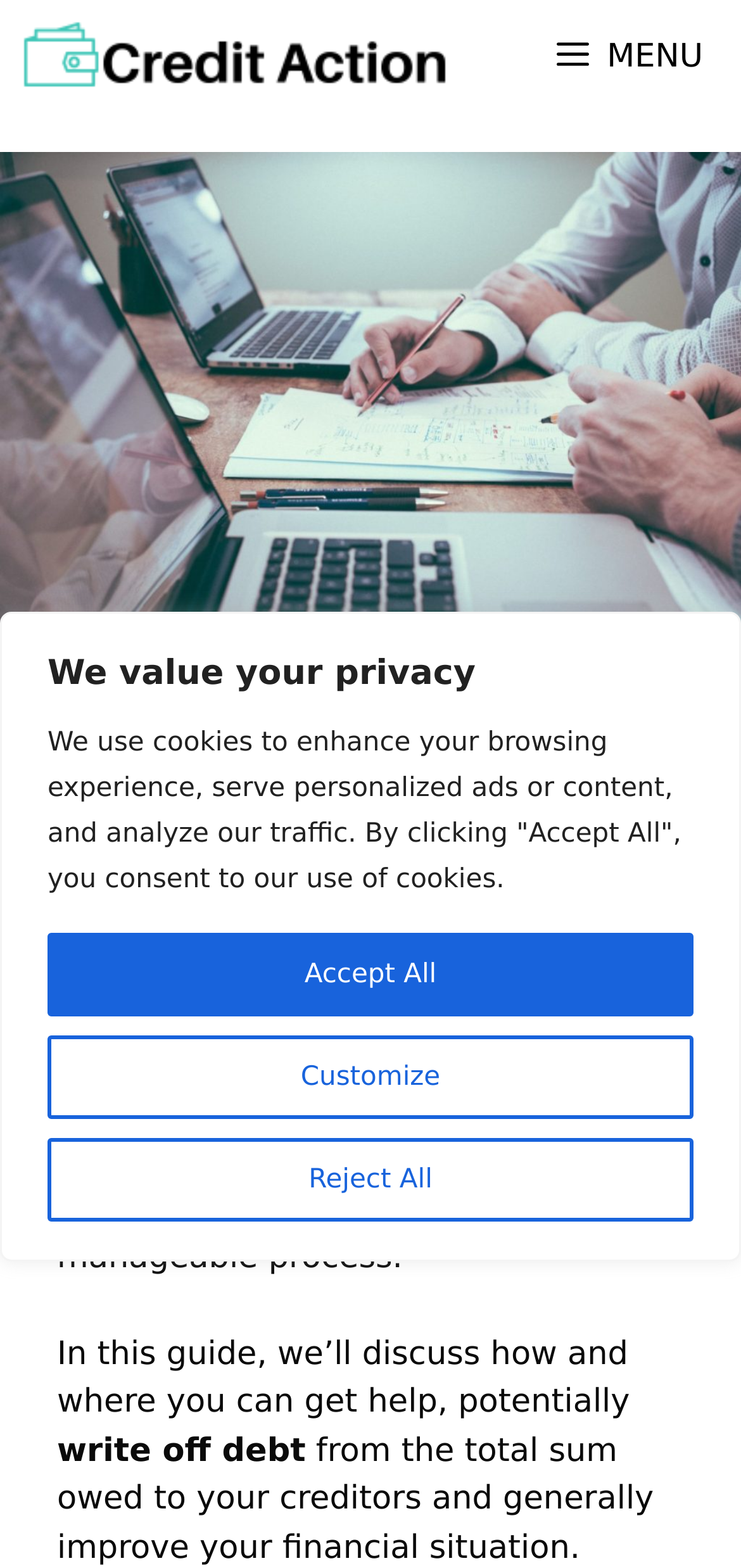What is the main concern of individuals with debt? Based on the screenshot, please respond with a single word or phrase.

Feeling trapped